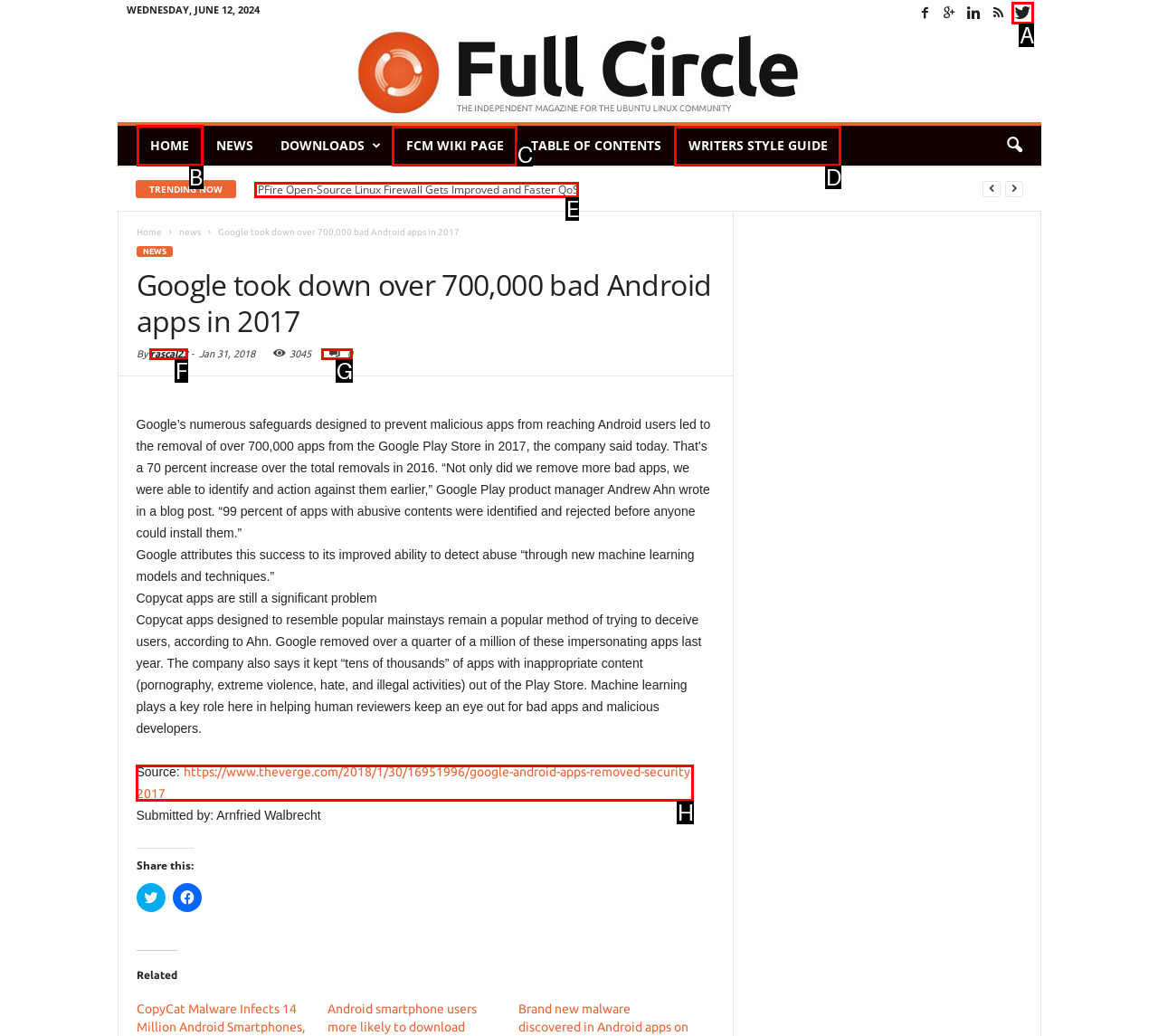To execute the task: Click on the 'HOME' link, which one of the highlighted HTML elements should be clicked? Answer with the option's letter from the choices provided.

B